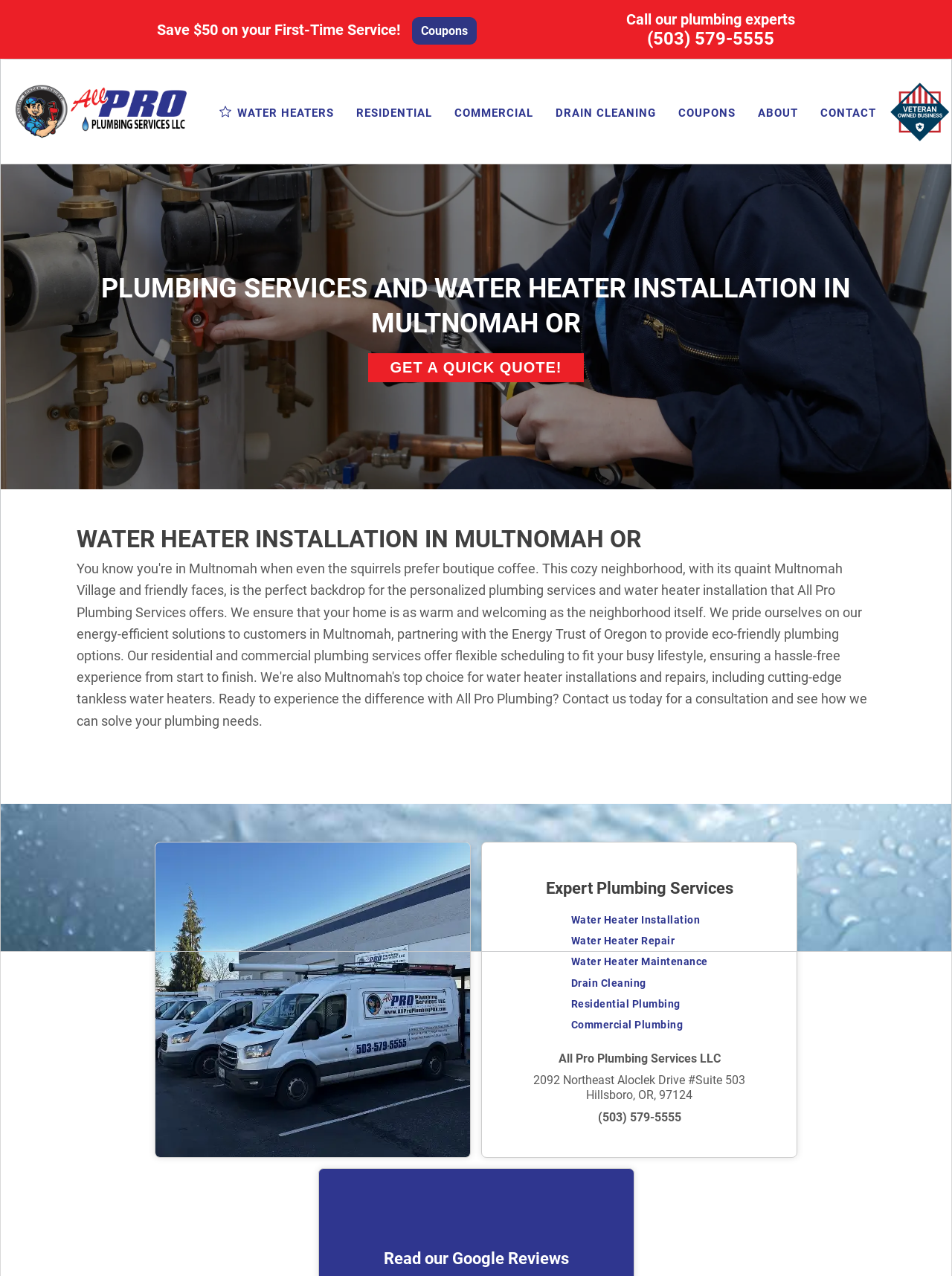What is the address of All Pro Plumbing Services LLC? Examine the screenshot and reply using just one word or a brief phrase.

2092 Northeast Aloclek Drive #Suite 503 Hillsboro, OR, 97124